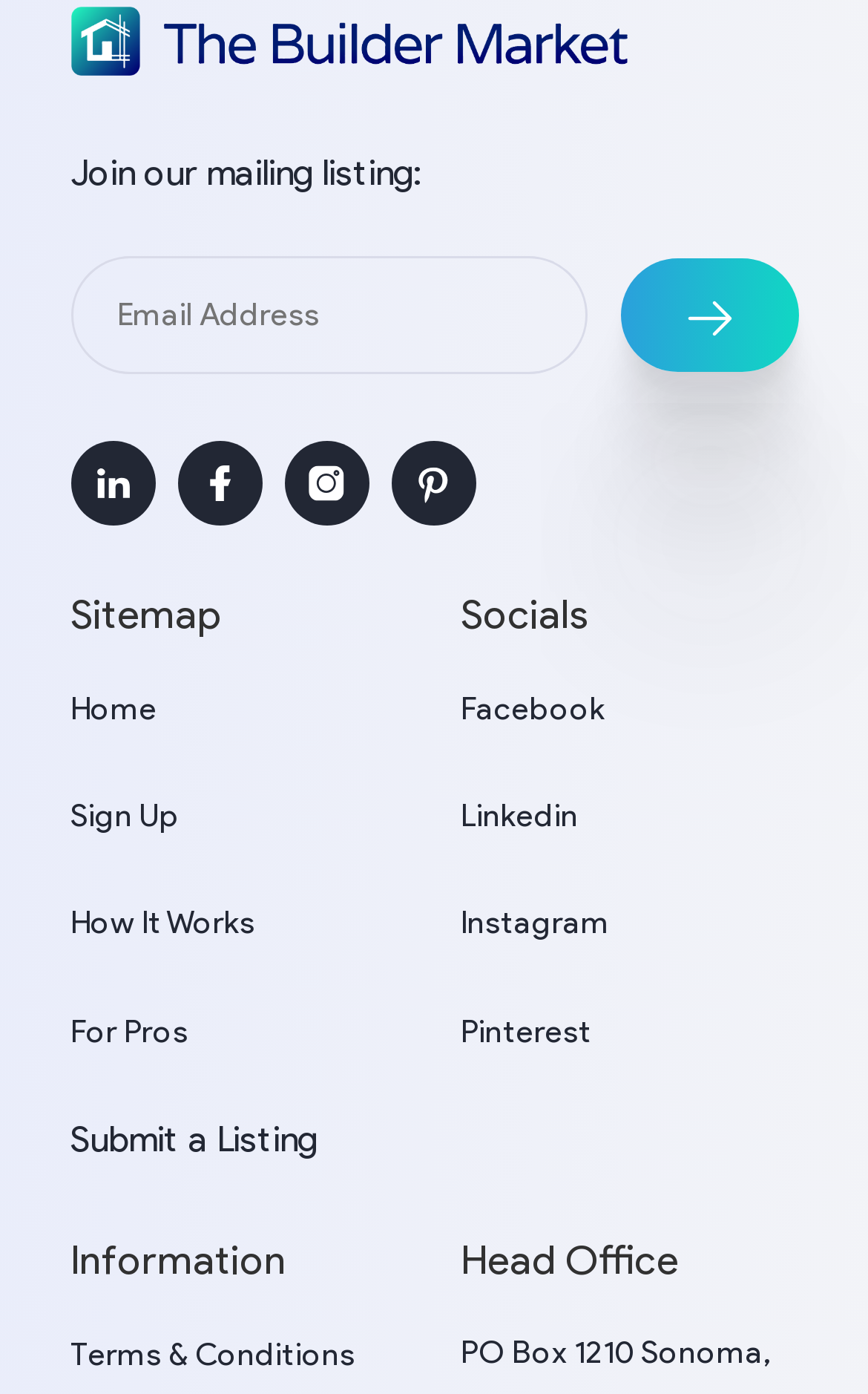Bounding box coordinates are given in the format (top-left x, top-left y, bottom-right x, bottom-right y). All values should be floating point numbers between 0 and 1. Provide the bounding box coordinate for the UI element described as: Sign Up

[0.081, 0.564, 0.206, 0.608]